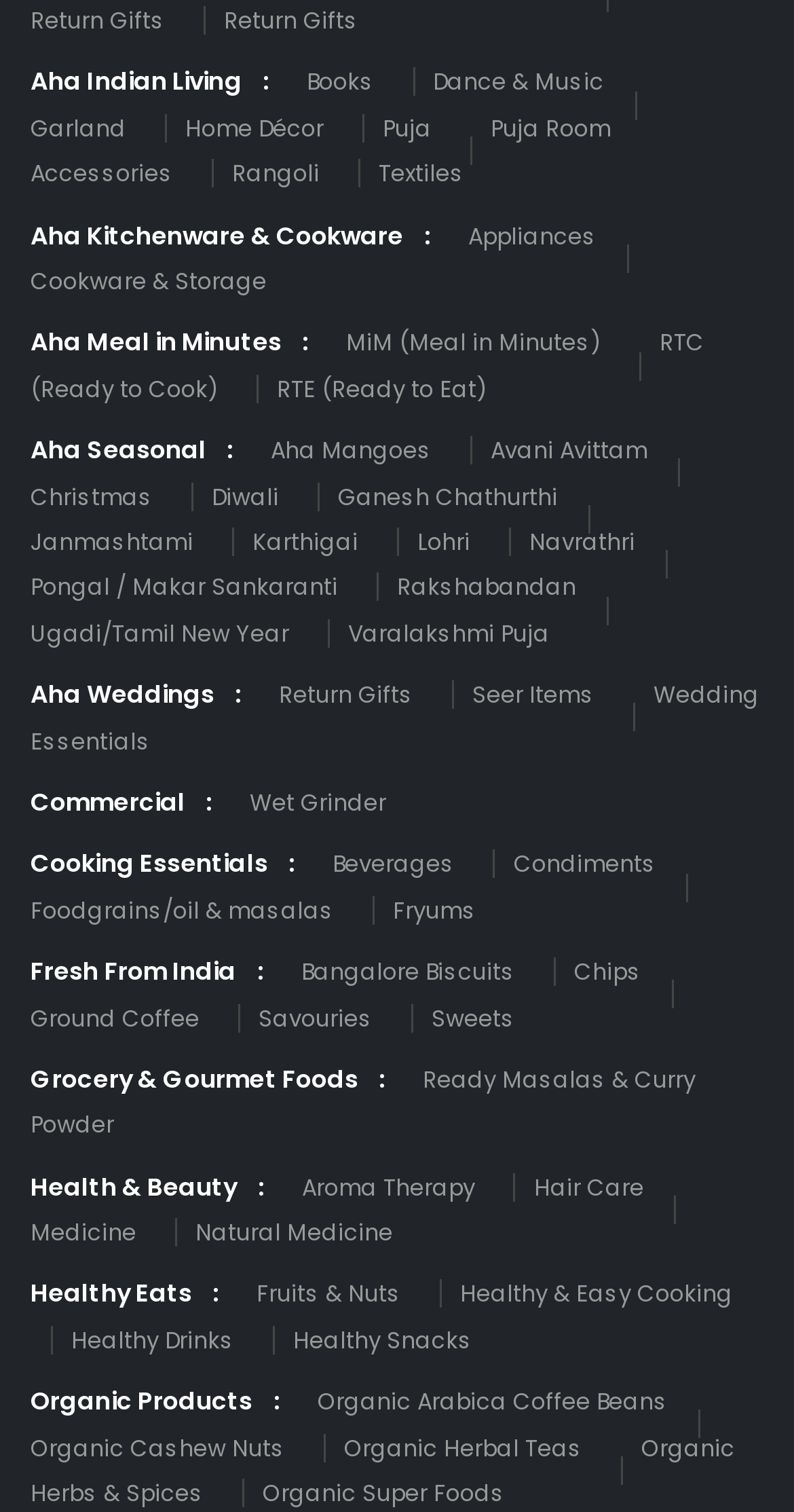Locate the bounding box coordinates of the area where you should click to accomplish the instruction: "Browse 'Aha Indian Living:' section".

[0.038, 0.042, 0.337, 0.065]